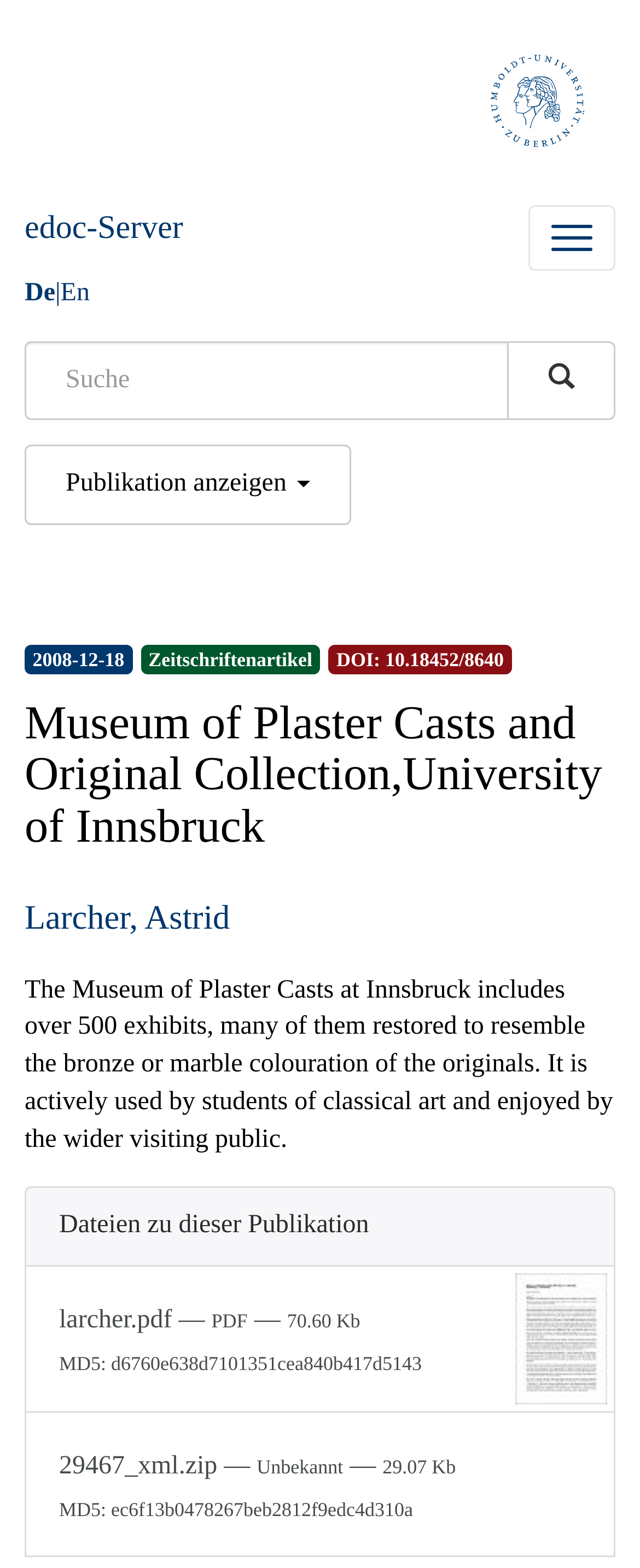Please locate the clickable area by providing the bounding box coordinates to follow this instruction: "Search".

[0.792, 0.218, 0.962, 0.268]